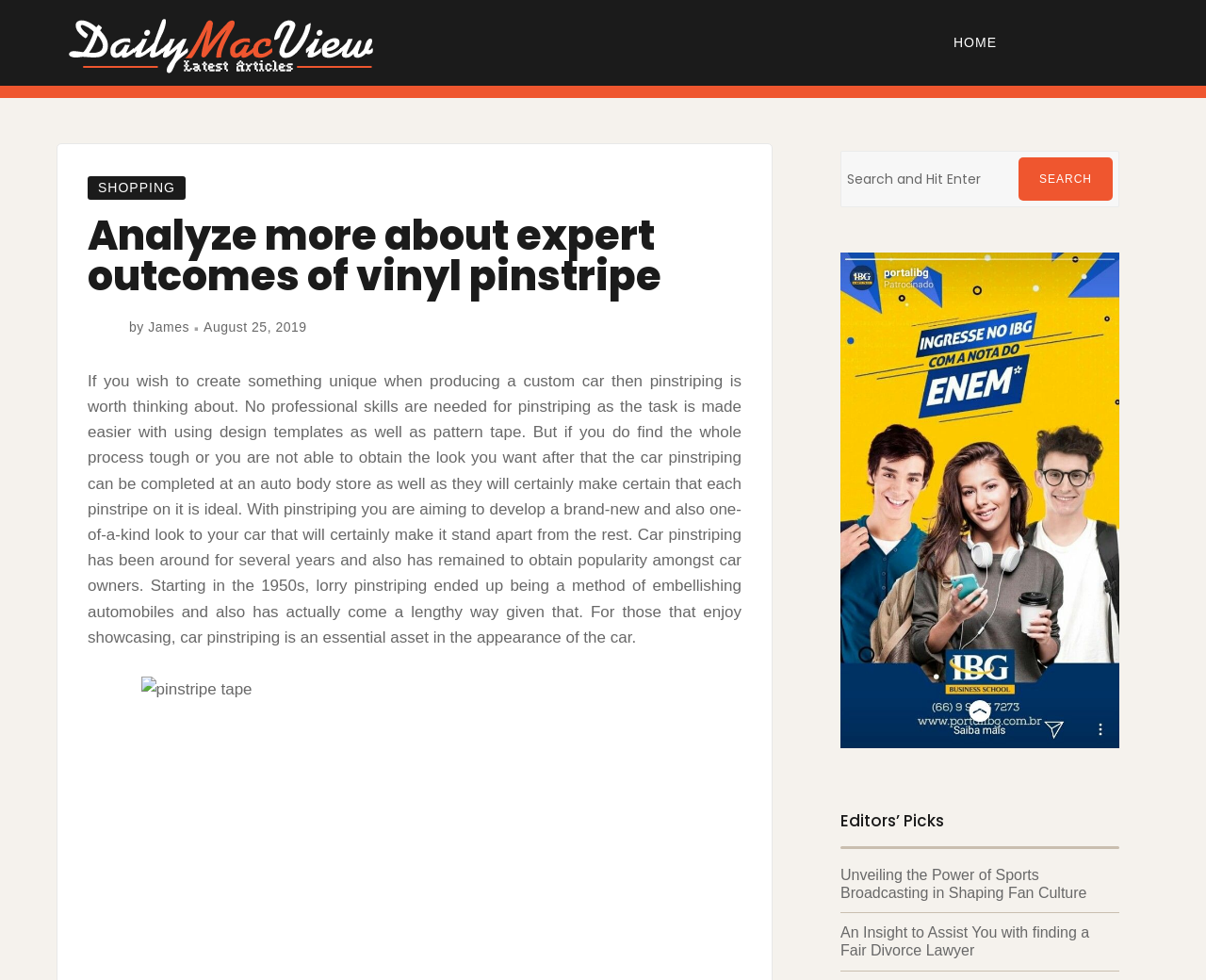Describe the webpage meticulously, covering all significant aspects.

This webpage is about analyzing expert outcomes of vinyl pinstripe, specifically in the context of custom car design. At the top left, there is a logo and a link to "Daily Mac View". To the right of the logo, there is a primary navigation menu with a "HOME" button. Below the navigation menu, there is a header section with a title "Analyze more about expert outcomes of vinyl pinstripe" and a subtitle "by James, August 25, 2019". 

The main content of the webpage is a long paragraph that discusses the benefits and process of pinstriping a car, including its history and popularity. The text is divided into several sections, with the first section explaining the basics of pinstriping and the second section discussing its evolution since the 1950s.

On the right side of the webpage, there is a search bar with a label "Search for:" and a "SEARCH" button. Below the search bar, there is a section titled "Editors’ Picks" with two links to articles, one about sports broadcasting and the other about finding a fair divorce lawyer. At the top right corner, there is a "Close" button.